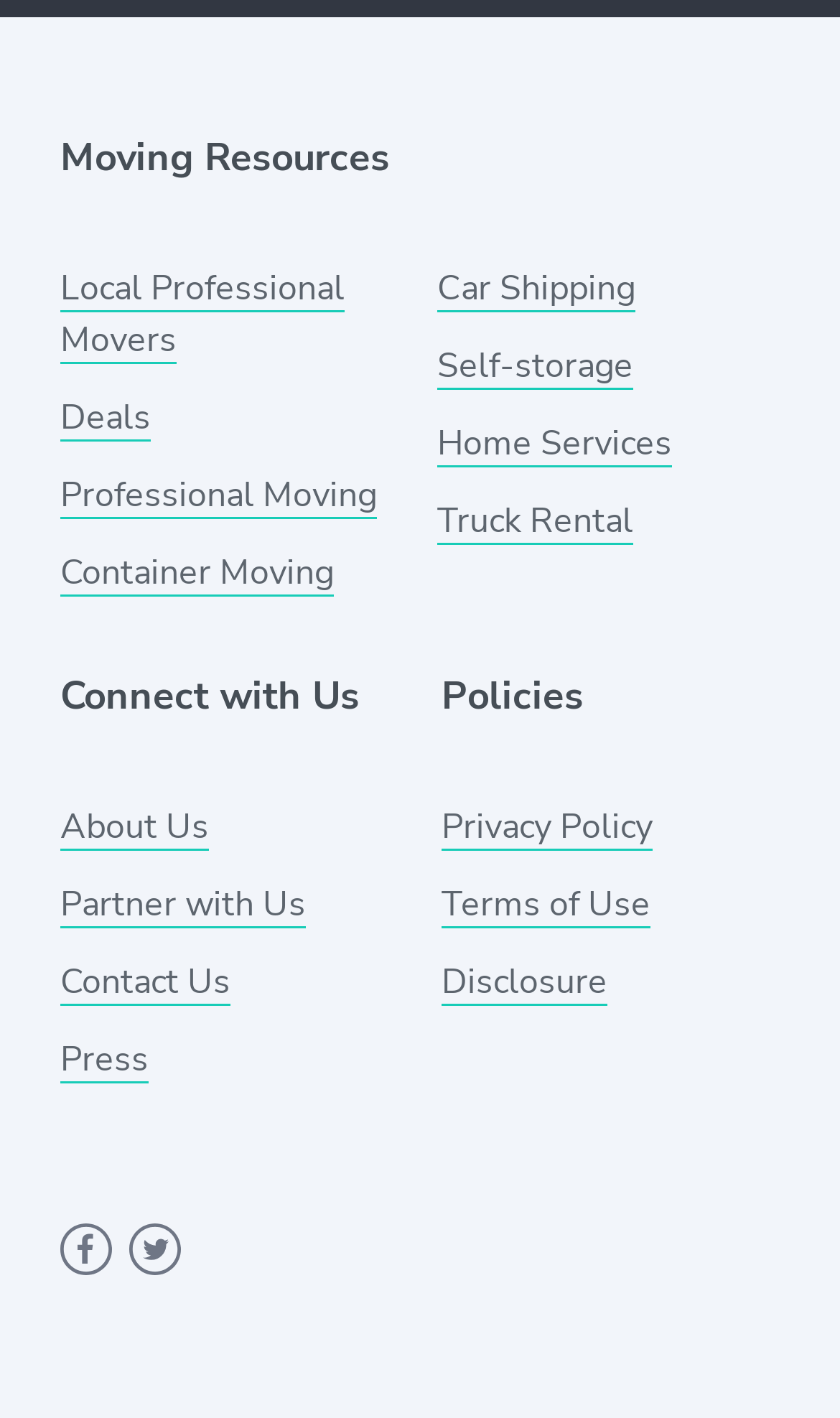From the element description: "Self-storage", extract the bounding box coordinates of the UI element. The coordinates should be expressed as four float numbers between 0 and 1, in the order [left, top, right, bottom].

[0.521, 0.242, 0.754, 0.276]